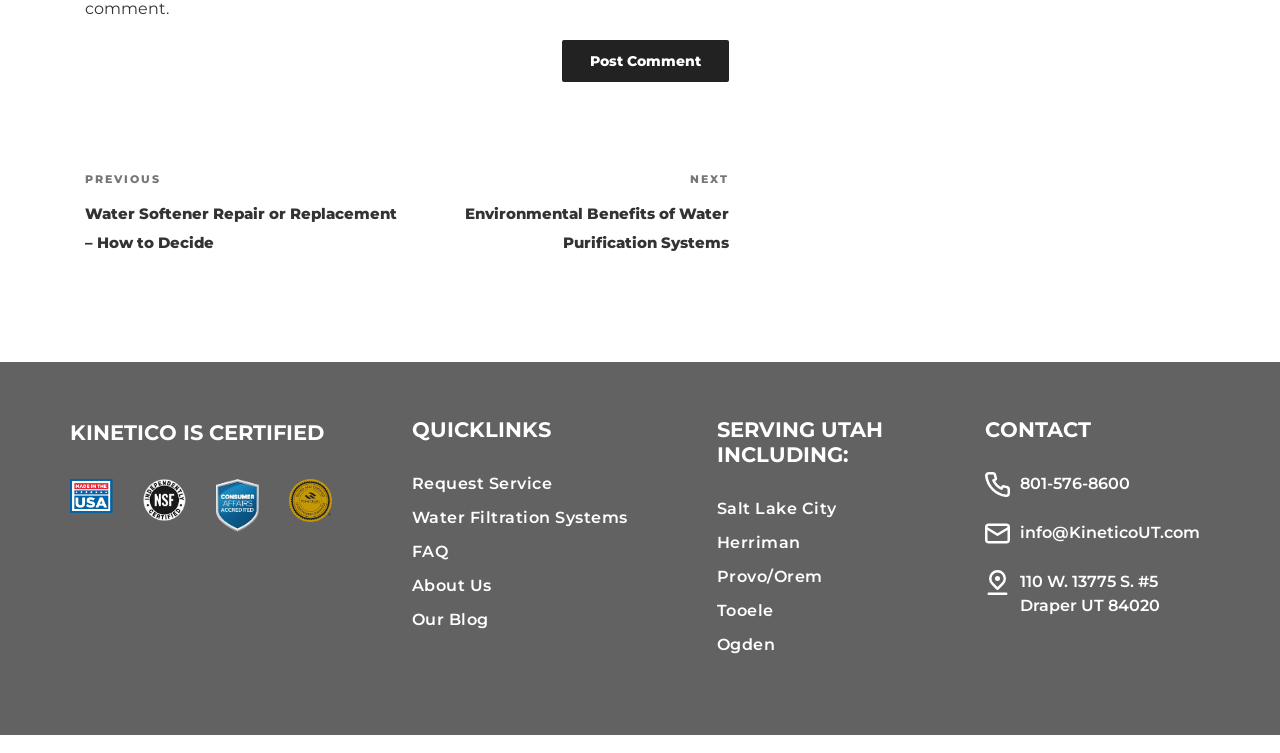Could you provide the bounding box coordinates for the portion of the screen to click to complete this instruction: "Contact via phone number"?

[0.77, 0.627, 0.945, 0.659]